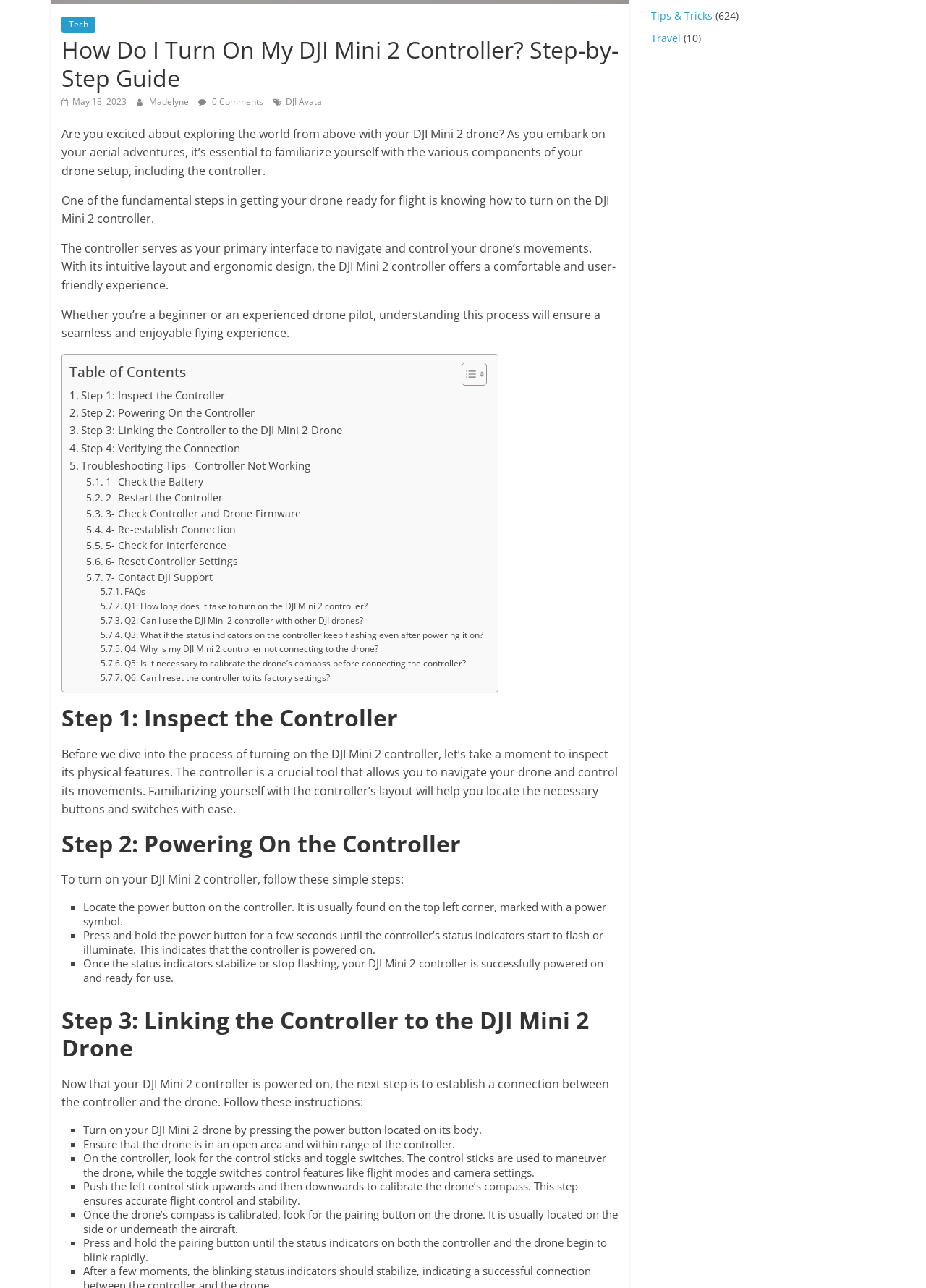Given the element description, predict the bounding box coordinates in the format (top-left x, top-left y, bottom-right x, bottom-right y), using floating point numbers between 0 and 1: Tips & Tricks

[0.703, 0.007, 0.77, 0.018]